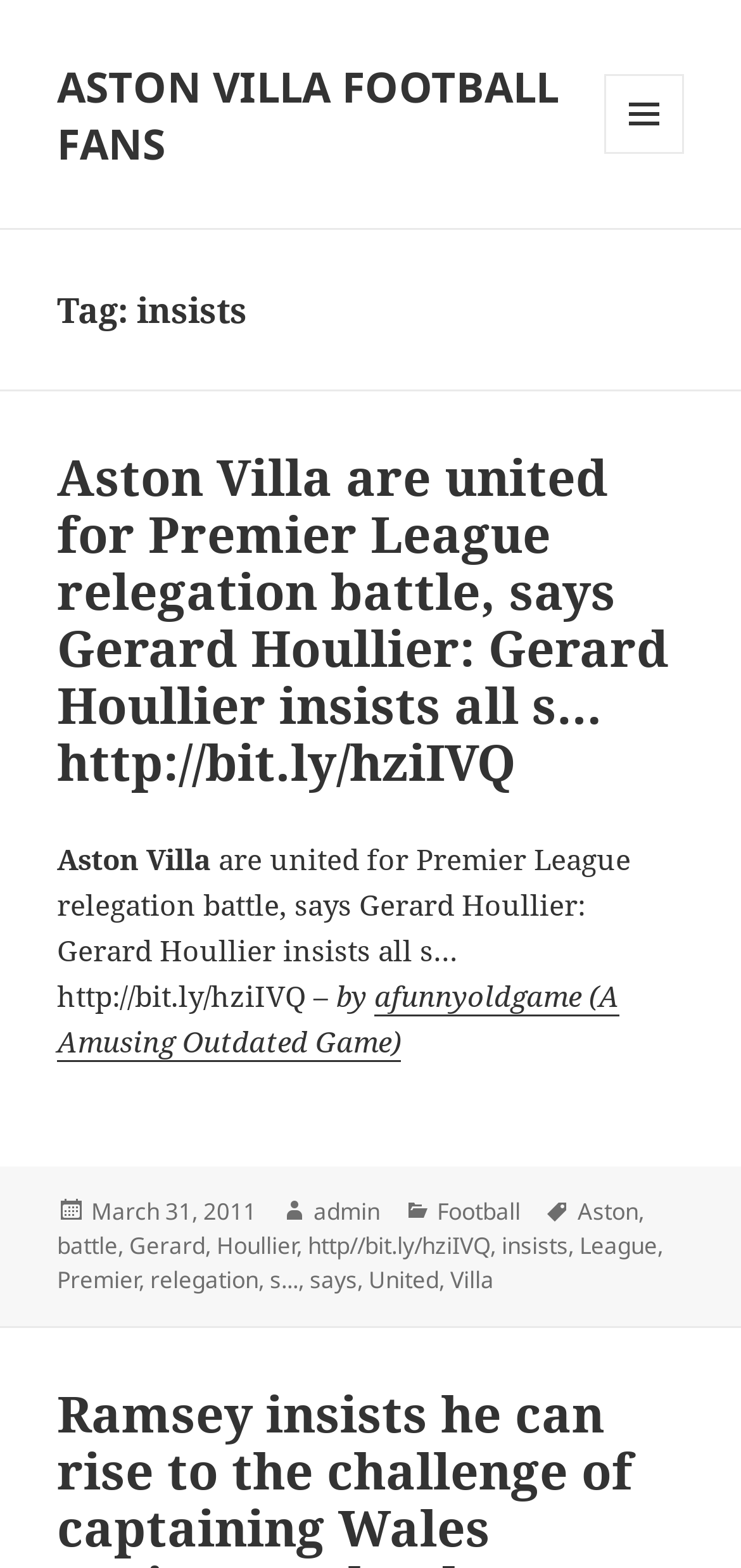Identify the bounding box coordinates of the specific part of the webpage to click to complete this instruction: "Enter your name".

None